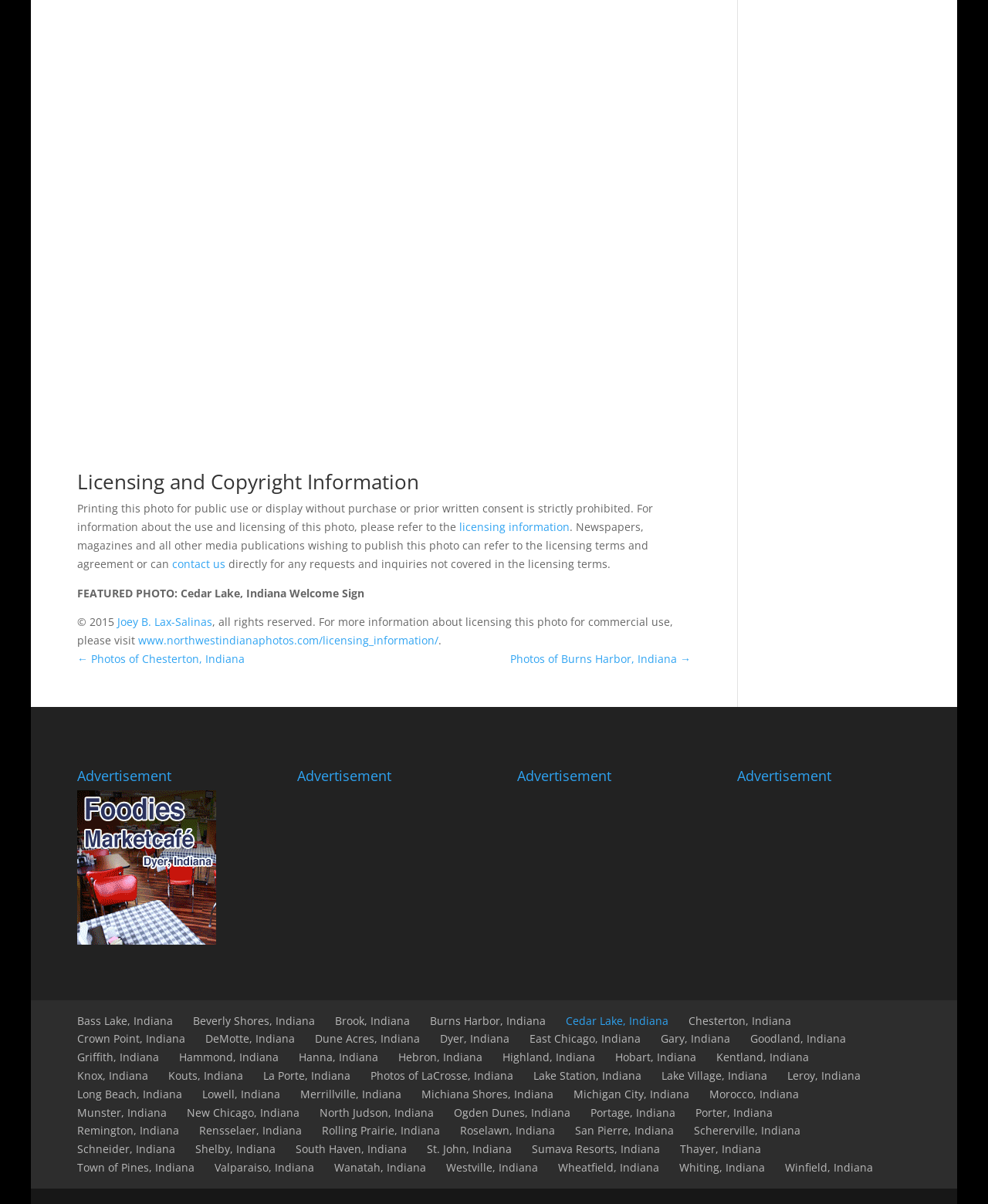Please identify the bounding box coordinates of the clickable region that I should interact with to perform the following instruction: "Go to photos of Burns Harbor, Indiana". The coordinates should be expressed as four float numbers between 0 and 1, i.e., [left, top, right, bottom].

[0.516, 0.541, 0.699, 0.553]